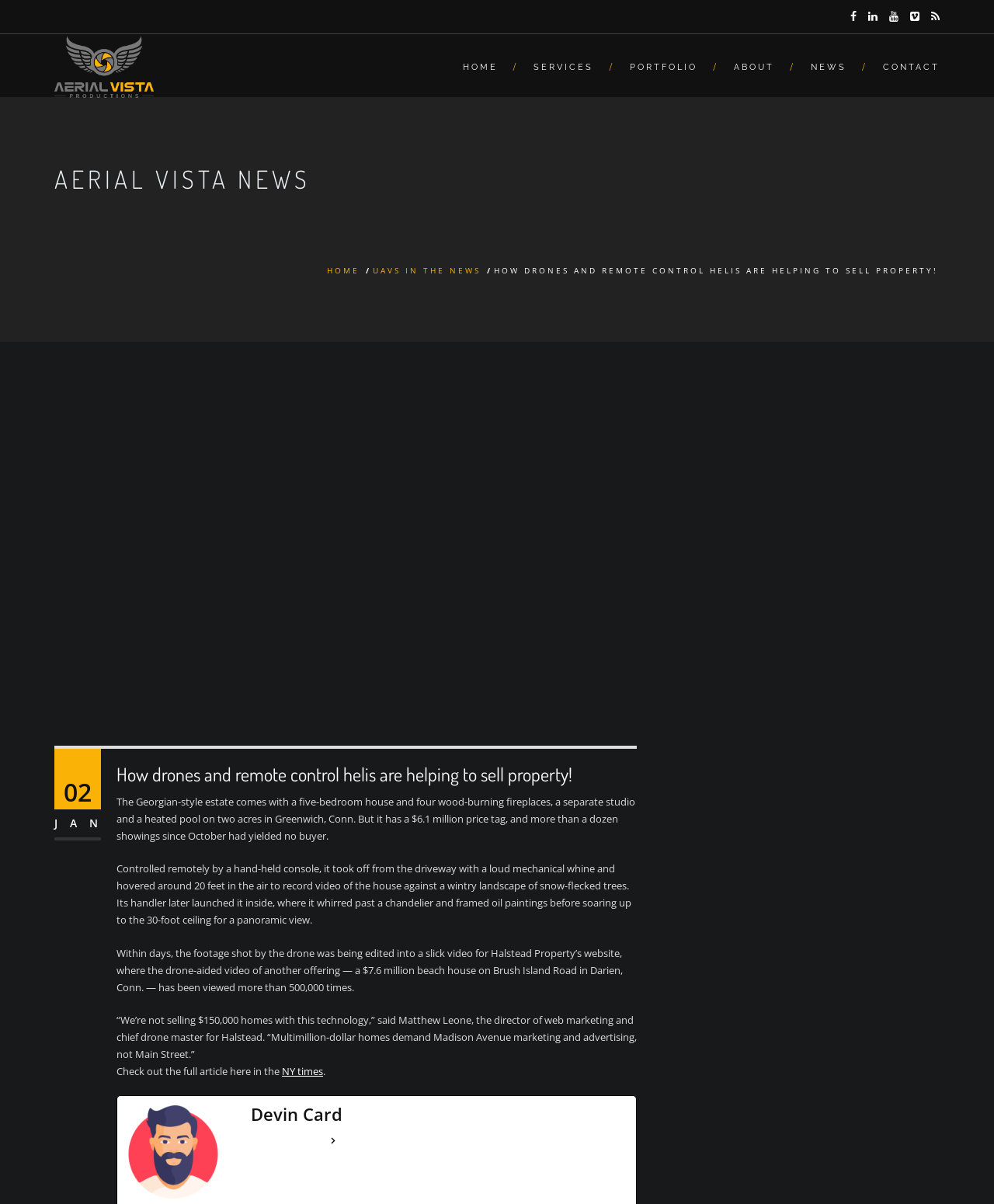Give an in-depth explanation of the webpage layout and content.

The webpage appears to be an article from Aerial Vista Productions, a company that uses drones and remote control helicopters to help sell properties. At the top of the page, there are several social media links and a navigation menu with links to the company's homepage, services, portfolio, about page, news, and contact page.

Below the navigation menu, there is a heading that reads "AERIAL VISTA NEWS" and a link to the company's homepage. Next to the heading, there is a link to an article titled "UAVS IN THE NEWS". 

The main article is titled "How drones and remote control helis are helping to sell property!" and is accompanied by an iframe that likely contains a video. The article describes how a Georgian-style estate in Greenwich, Conn. is being marketed using drone footage. The drone footage is being used to create a slick video for the property's website.

The article is divided into several paragraphs, each describing how the drone footage is being used to showcase the property's features, such as its wood-burning fireplaces and heated pool. There are also quotes from Matthew Leone, the director of web marketing and chief drone master for Halstead, discussing the use of drone technology in marketing multimillion-dollar homes.

At the bottom of the article, there is a link to the full article in the NY Times, as well as an author bio section with a photo of the author, Devin Card, and a link to his full bio.